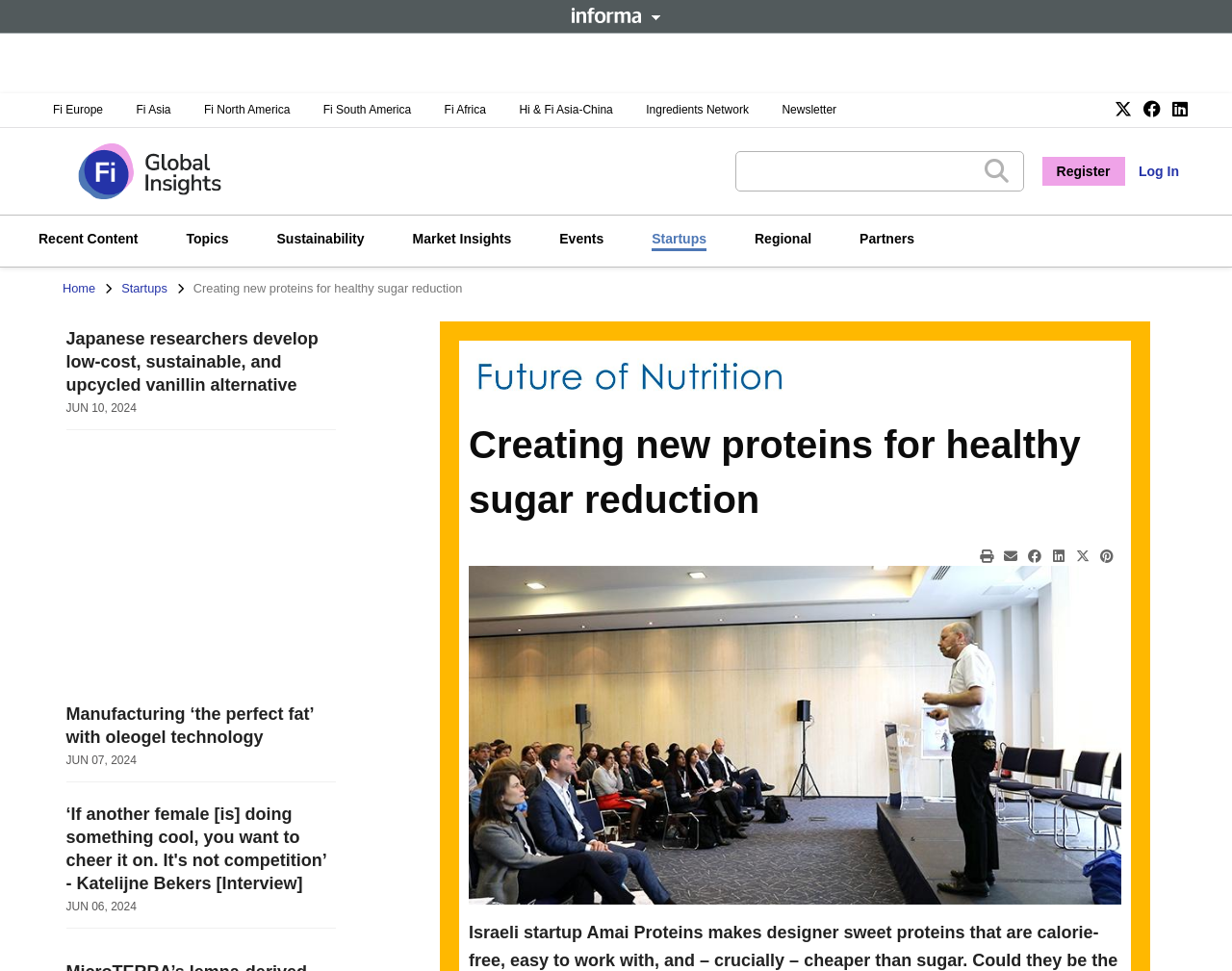What is the file format of the link 'print'?
Please craft a detailed and exhaustive response to the question.

I couldn't determine the file format of the link 'print' because the webpage doesn't provide any information about the file format. The link 'print' is likely a functionality to print the webpage, rather than a downloadable file.